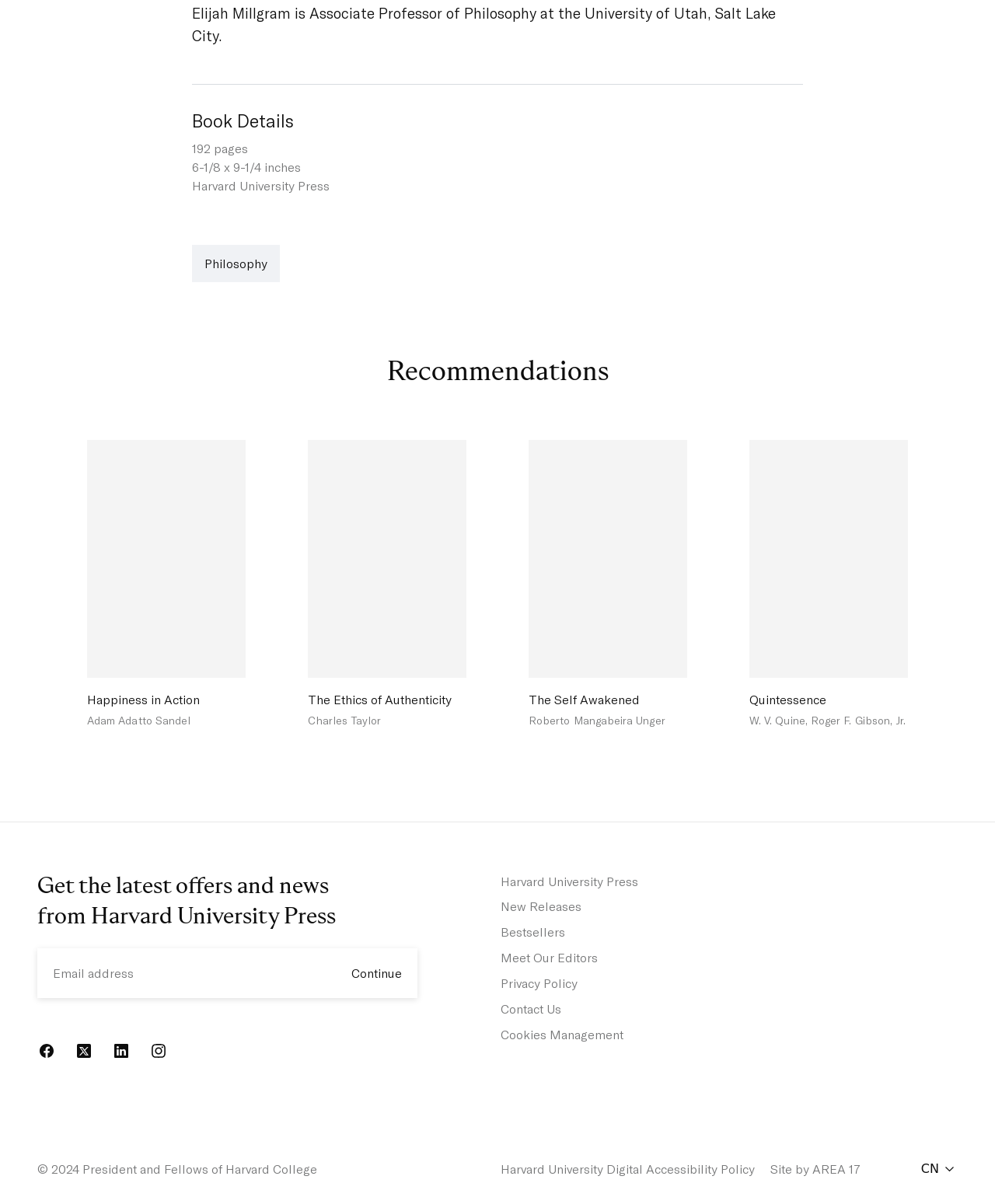Given the webpage screenshot and the description, determine the bounding box coordinates (top-left x, top-left y, bottom-right x, bottom-right y) that define the location of the UI element matching this description: parent_node: Email name="newsletter_email" placeholder="Email address"

[0.038, 0.788, 0.419, 0.829]